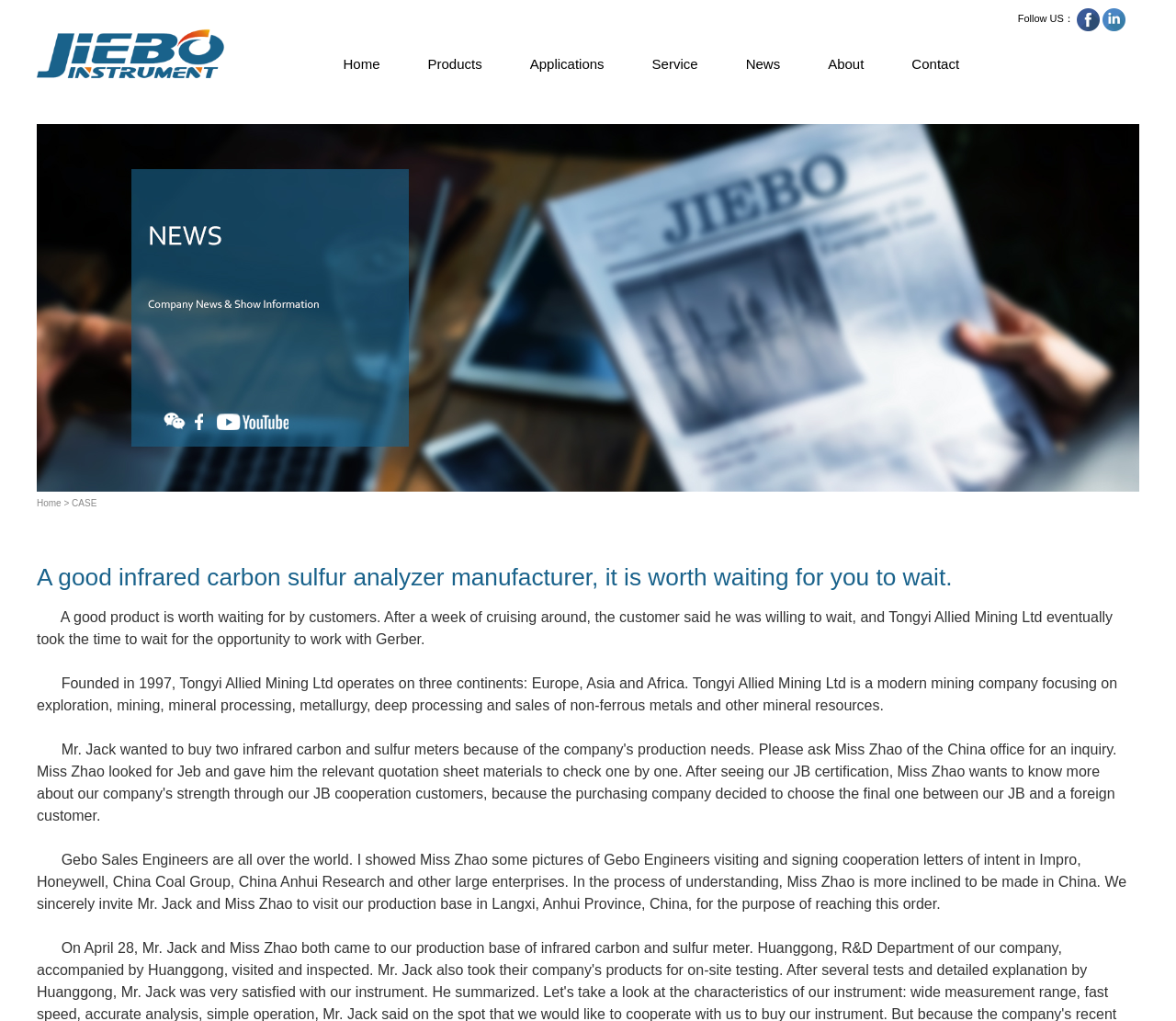How many continents does the company operate on? Observe the screenshot and provide a one-word or short phrase answer.

three